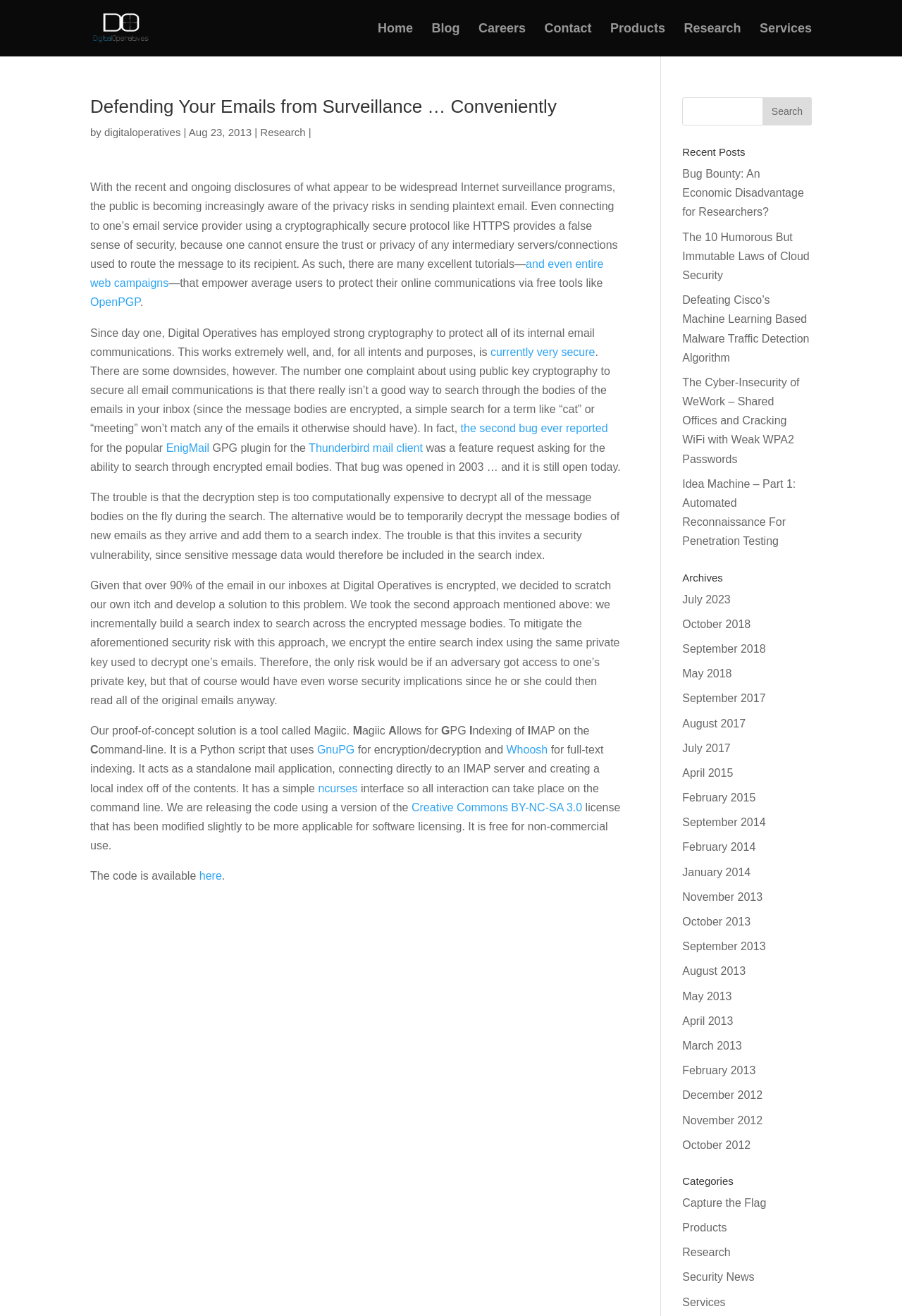Offer a meticulous description of the webpage's structure and content.

The webpage is about Digital Operatives, a cyber security, technology, and technology services provider for industry and government. At the top, there is a logo and a navigation menu with links to "Home", "Blog", "Careers", "Contact", "Products", "Research", and "Services". Below the navigation menu, there is a search bar.

The main content of the page is an article titled "Defending Your Emails from Surveillance … Conveniently". The article discusses the importance of protecting online communications and how Digital Operatives has developed a solution to search through encrypted email bodies. The article is divided into several paragraphs, with links to related topics and references.

To the right of the article, there is a sidebar with a heading "Recent Posts" that lists several links to other articles. Below that, there is a heading "Archives" that lists links to articles from different months and years.

At the bottom of the page, there is a search bar and a button labeled "Search".